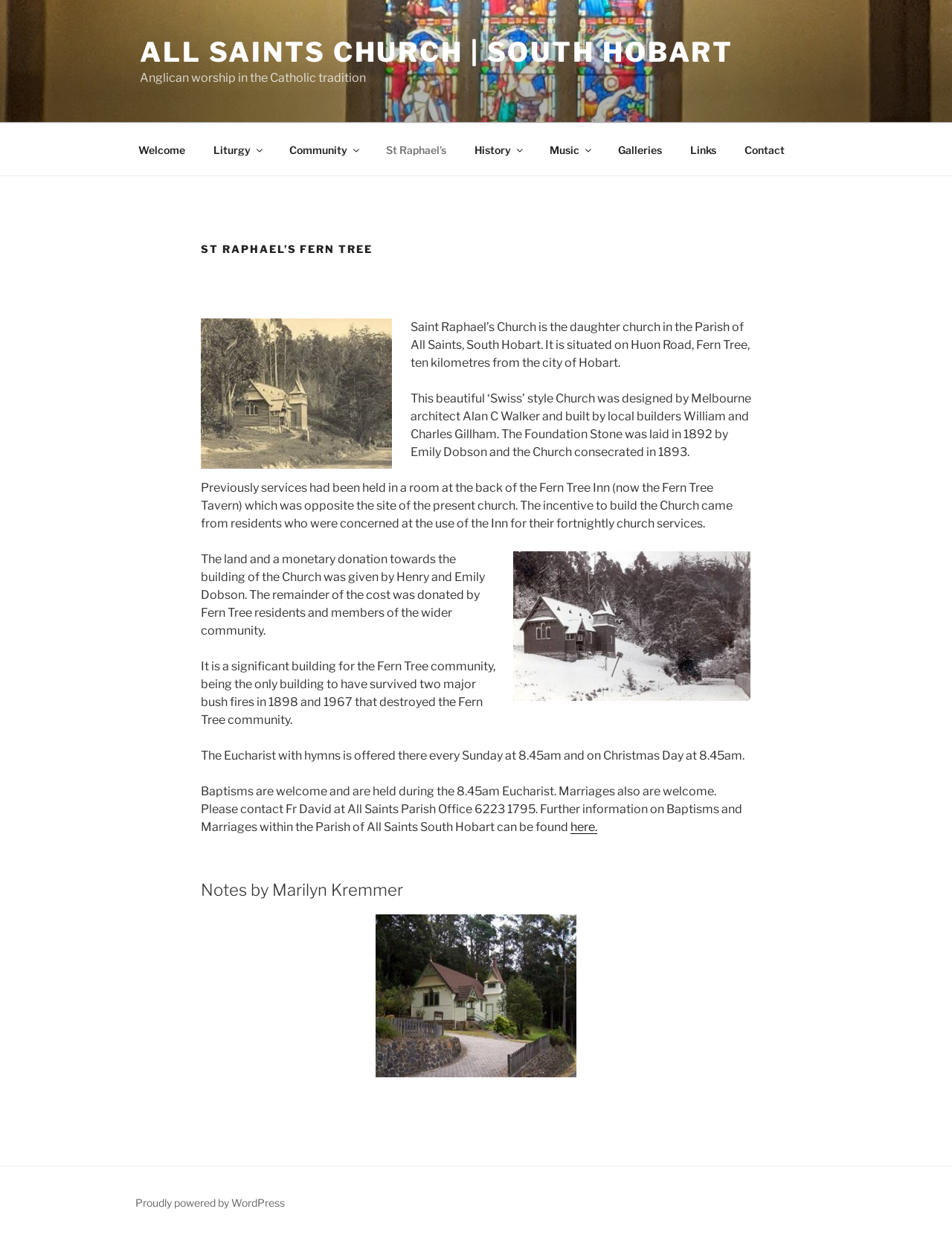Who designed the St Raphael’s Church?
From the details in the image, answer the question comprehensively.

I found the answer by reading the text 'This beautiful ‘Swiss’ style Church was designed by Melbourne architect Alan C Walker and built by local builders William and Charles Gillham.' which provides information about the design and construction of the church.